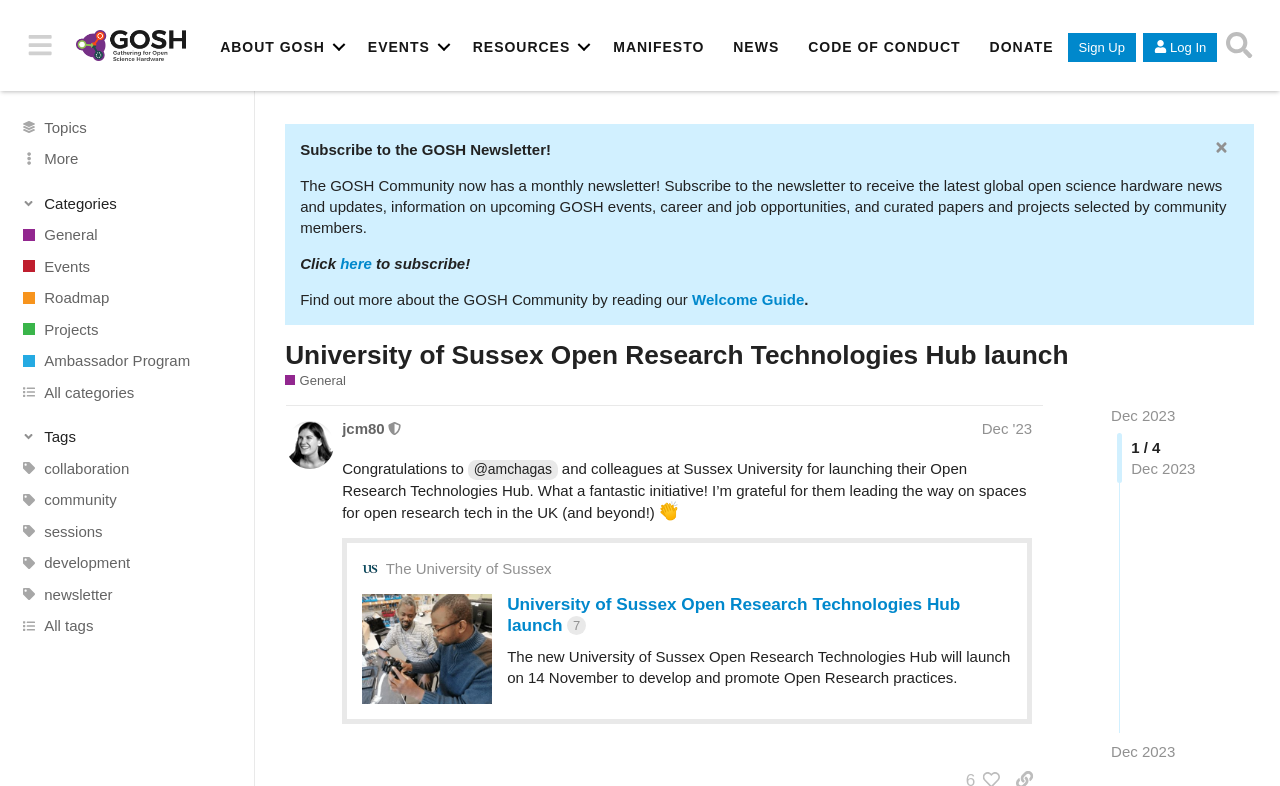Could you determine the bounding box coordinates of the clickable element to complete the instruction: "Search for topics"? Provide the coordinates as four float numbers between 0 and 1, i.e., [left, top, right, bottom].

[0.951, 0.031, 0.984, 0.085]